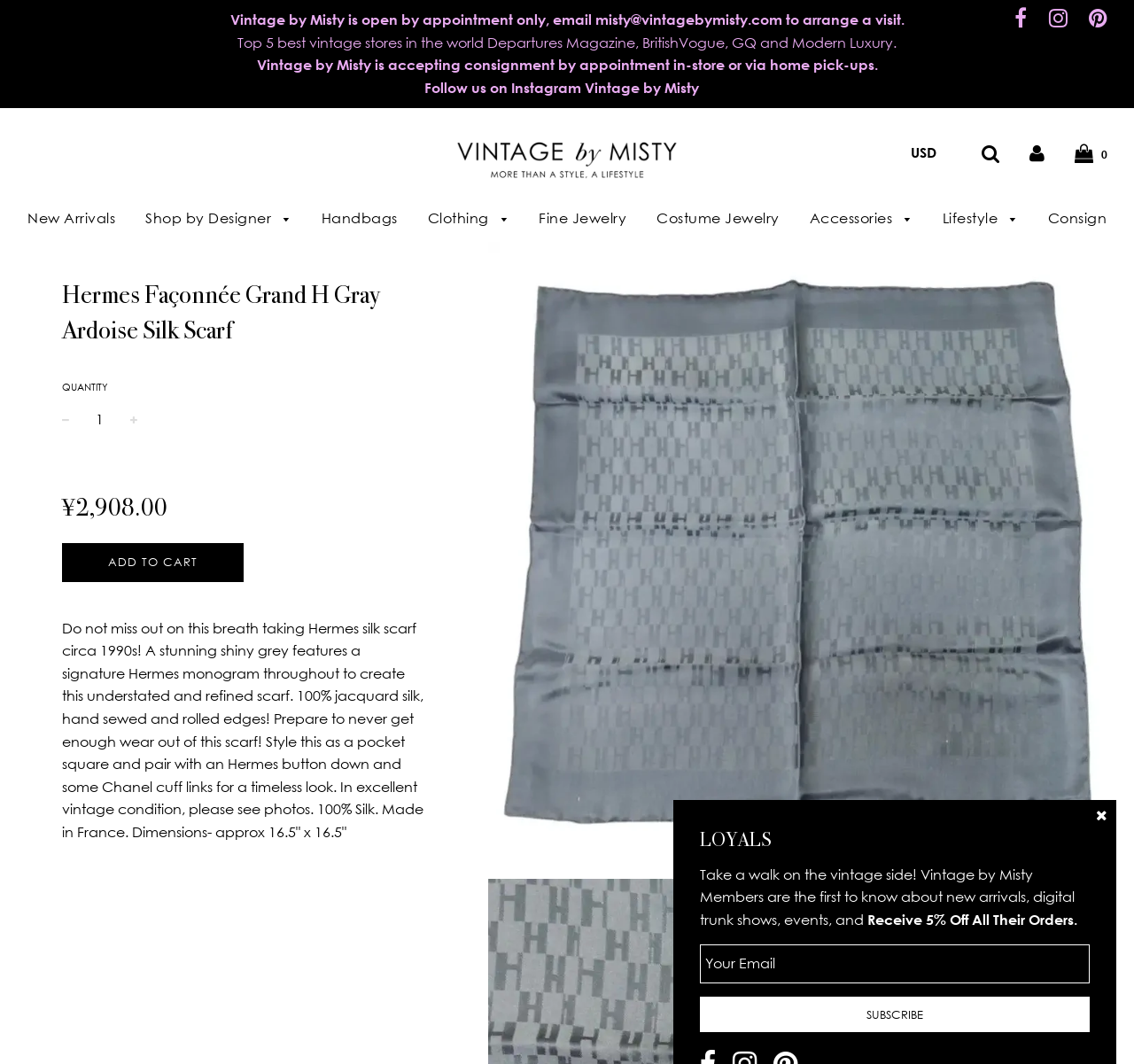Identify the bounding box coordinates of the part that should be clicked to carry out this instruction: "Check recent posts".

None